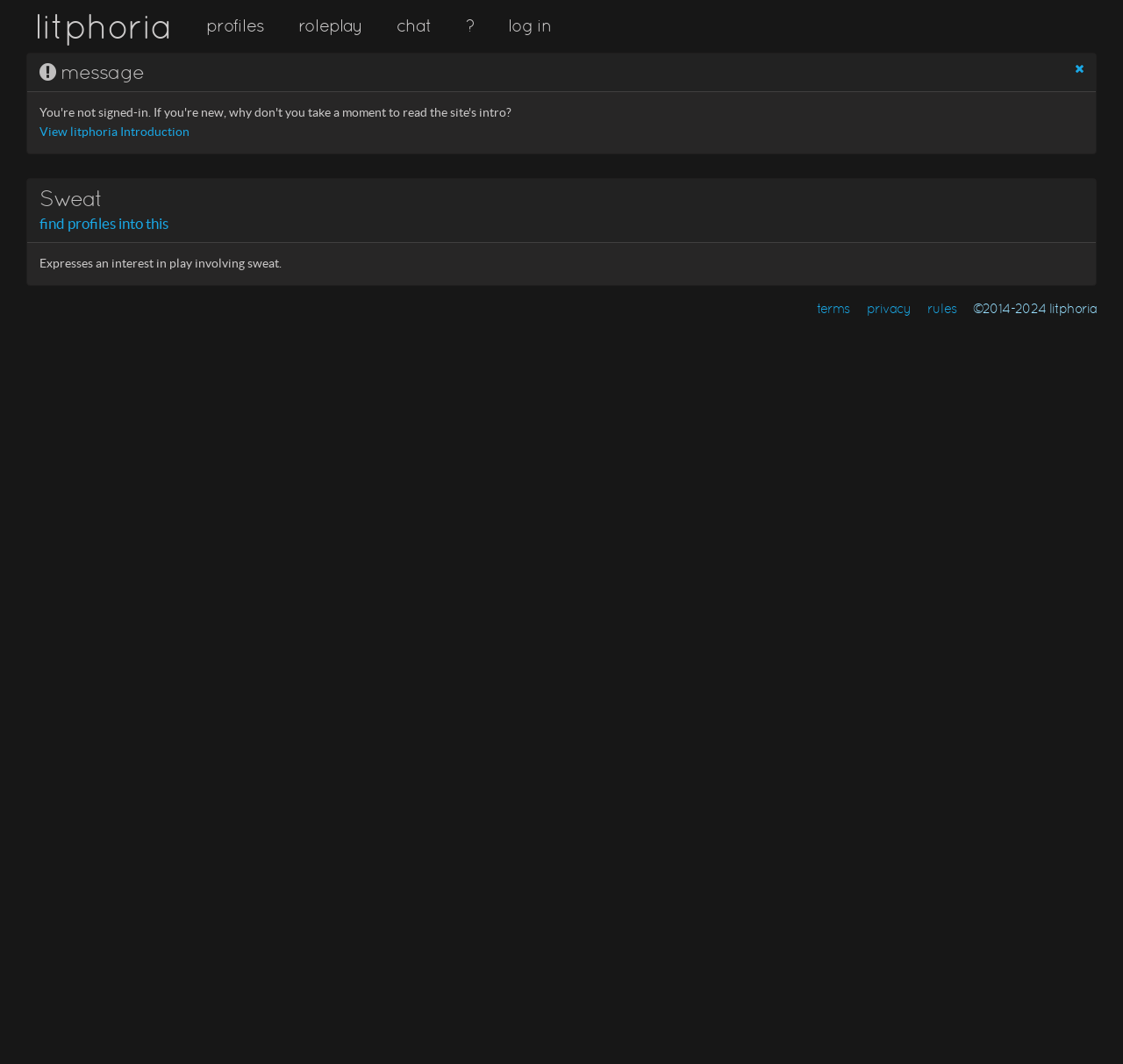What is the theme of the roleplay?
Based on the image, please offer an in-depth response to the question.

The theme of the roleplay can be inferred from the heading 'Sweat' and the description 'Expresses an interest in play involving sweat.' which suggests that the roleplay is related to sweat.